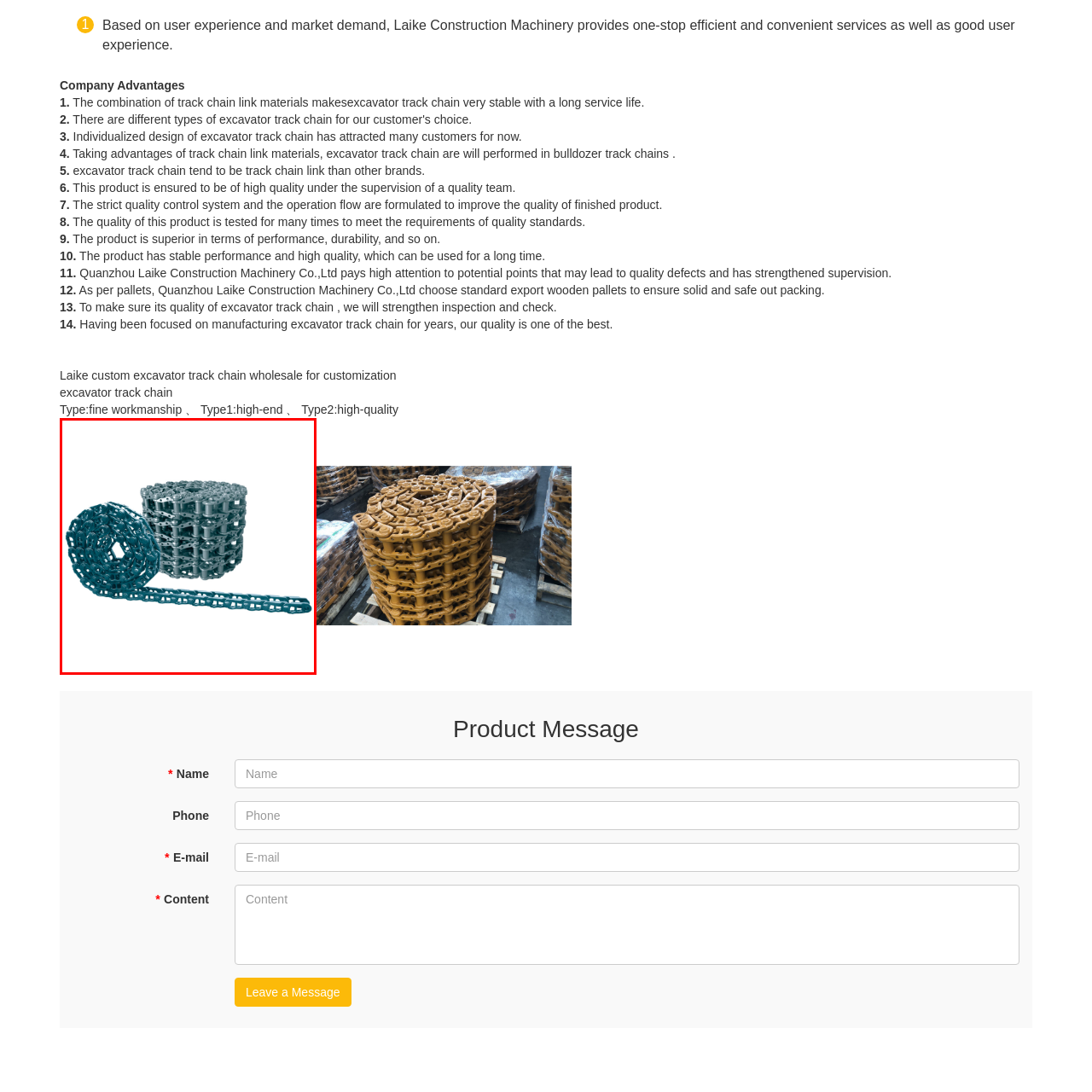Please analyze the image enclosed within the red bounding box and provide a comprehensive answer to the following question based on the image: What is the characteristic of the materials used in the track chain?

The caption states that the track chain features a robust design characterized by durable materials, ensuring long service life and stability.